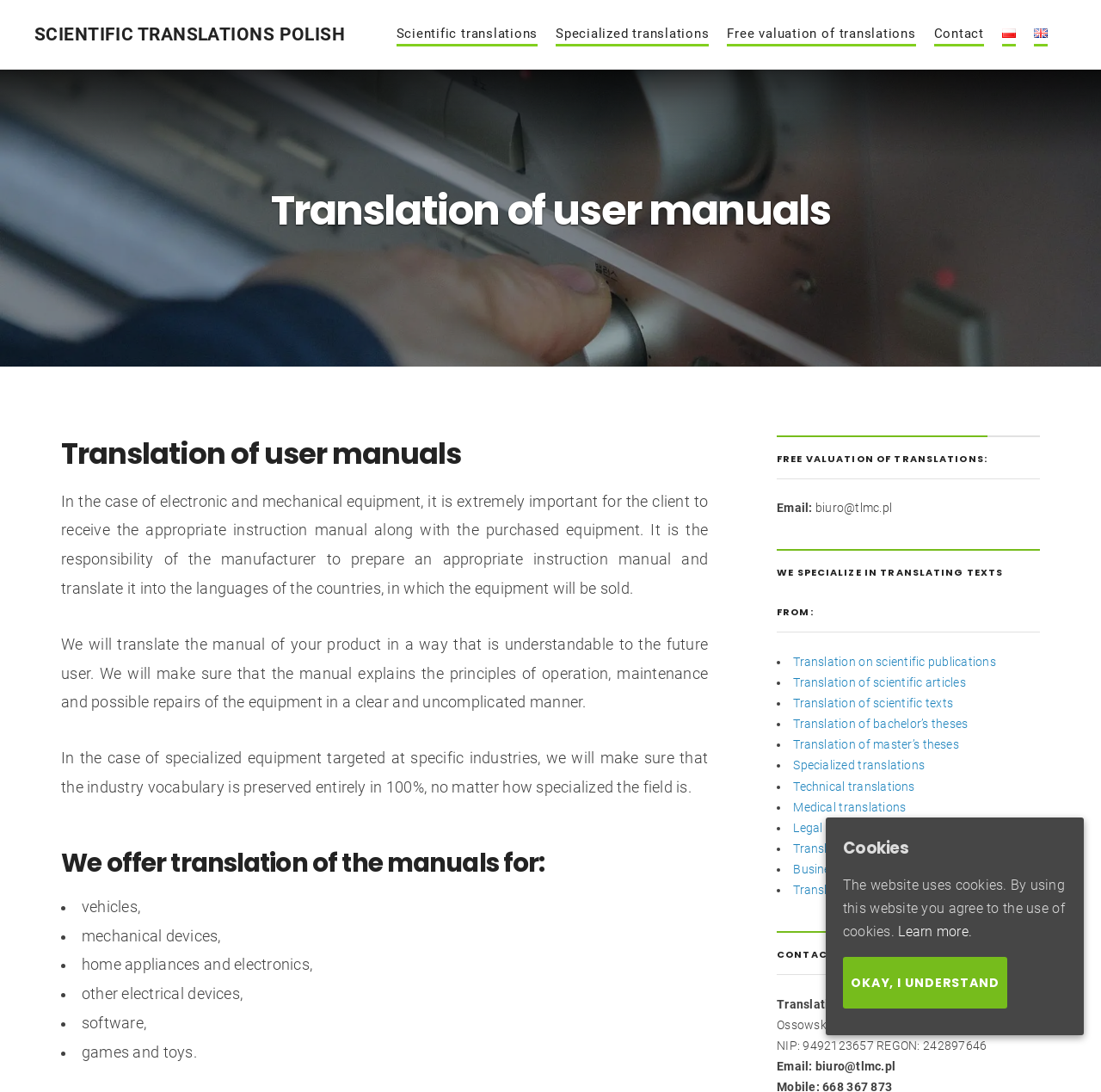Please locate the bounding box coordinates of the element that needs to be clicked to achieve the following instruction: "Contact Us". The coordinates should be four float numbers between 0 and 1, i.e., [left, top, right, bottom].

None